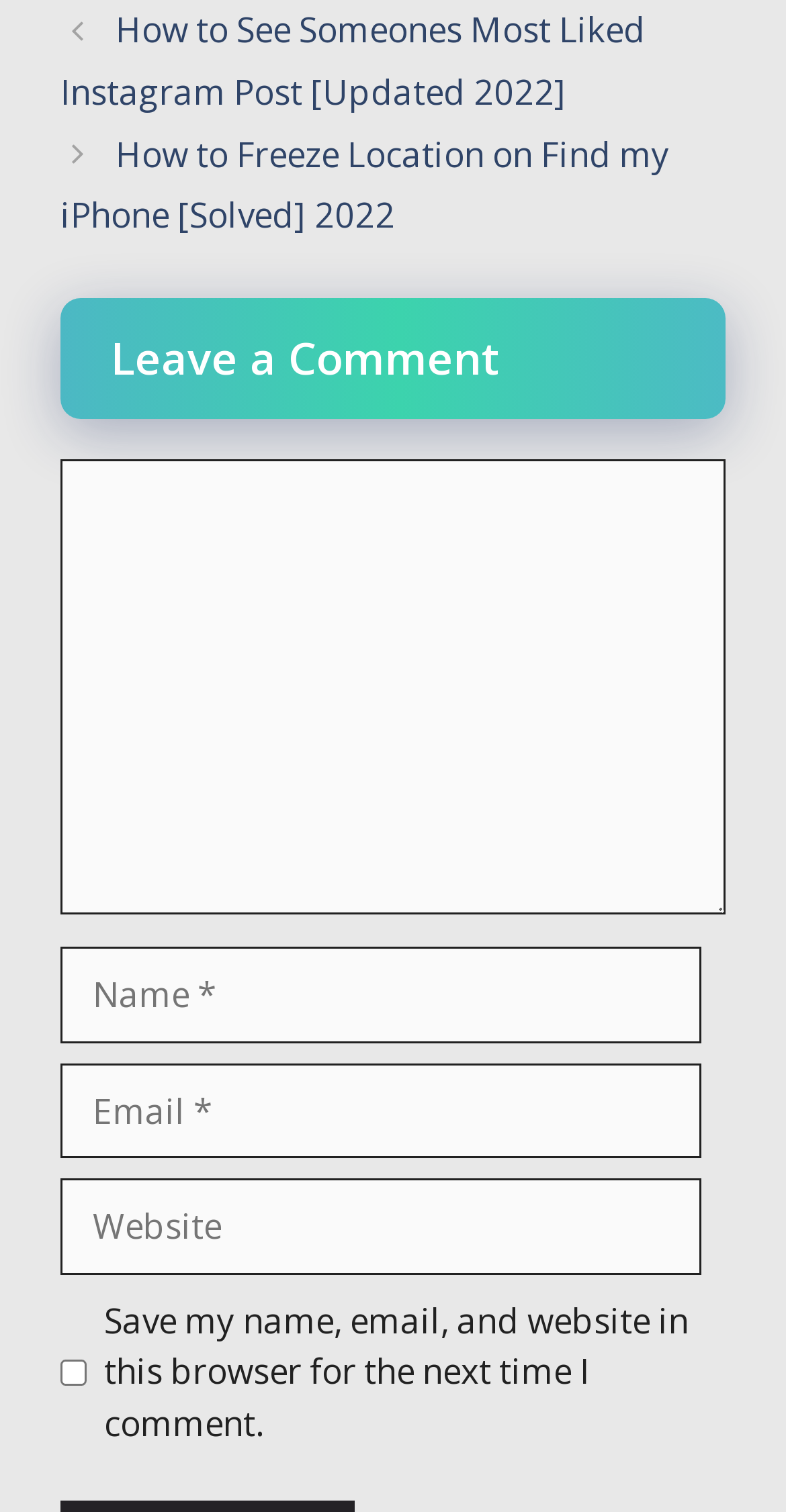What is the purpose of the textbox labeled 'Comment'?
Give a one-word or short-phrase answer derived from the screenshot.

Leave a comment